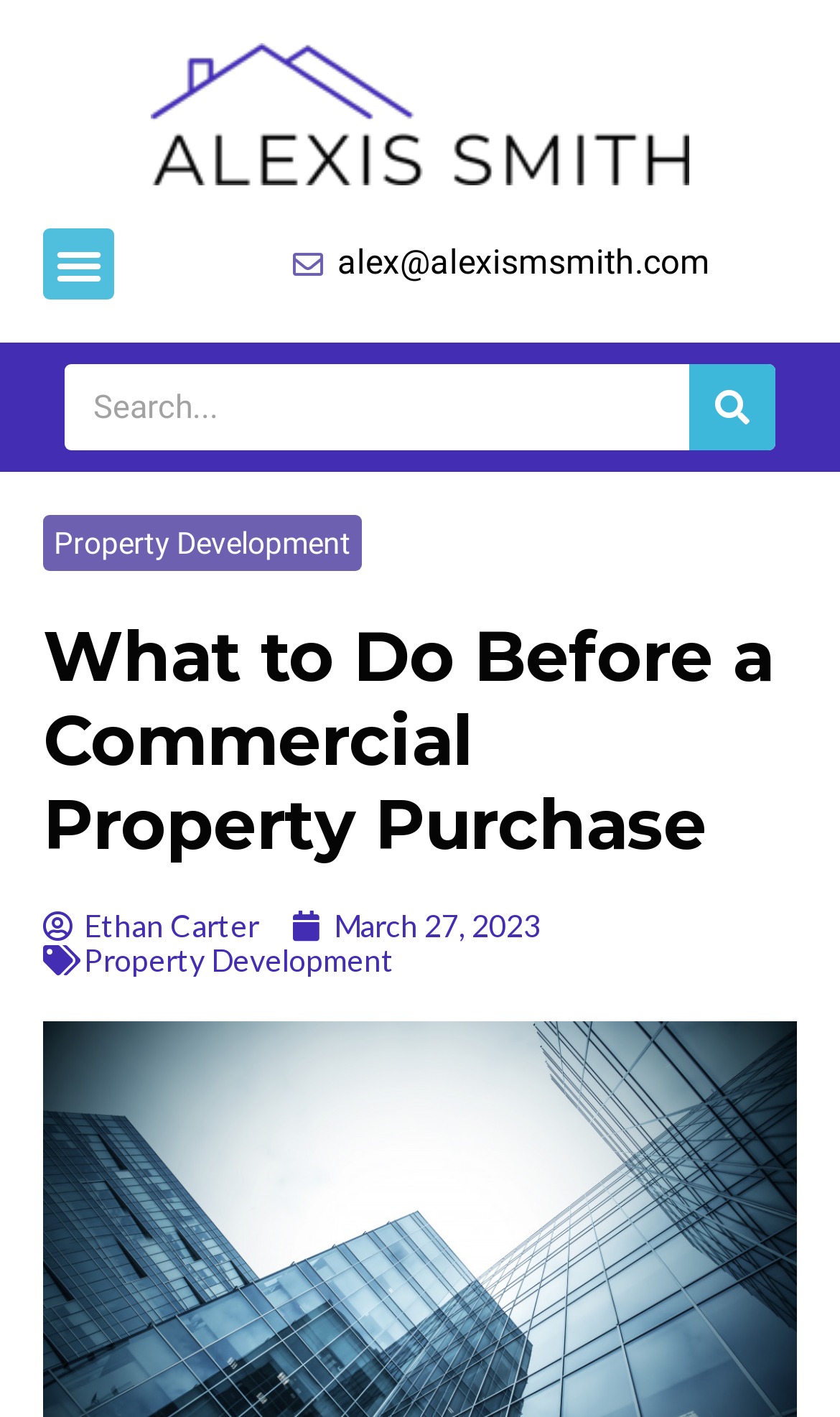Construct a comprehensive description capturing every detail on the webpage.

The webpage is about purchasing commercial property, with a focus on what to consider before making a purchase. At the top left of the page, there is a logo of "Alexis Smith" with a link to it. Next to the logo, there is a menu toggle button. On the top right, there is a contact email "alex@alexismsmith.com" displayed. Below the email, there is a search bar with a search button and a placeholder text "Search".

Below the search bar, there is a heading "What to Do Before a Commercial Property Purchase" that spans almost the entire width of the page. Underneath the heading, there are two links, one to "Ethan Carter" and another to the date "March 27, 2023". Further down, there are two more links to "Property Development", one on the left and another on the right side of the page.